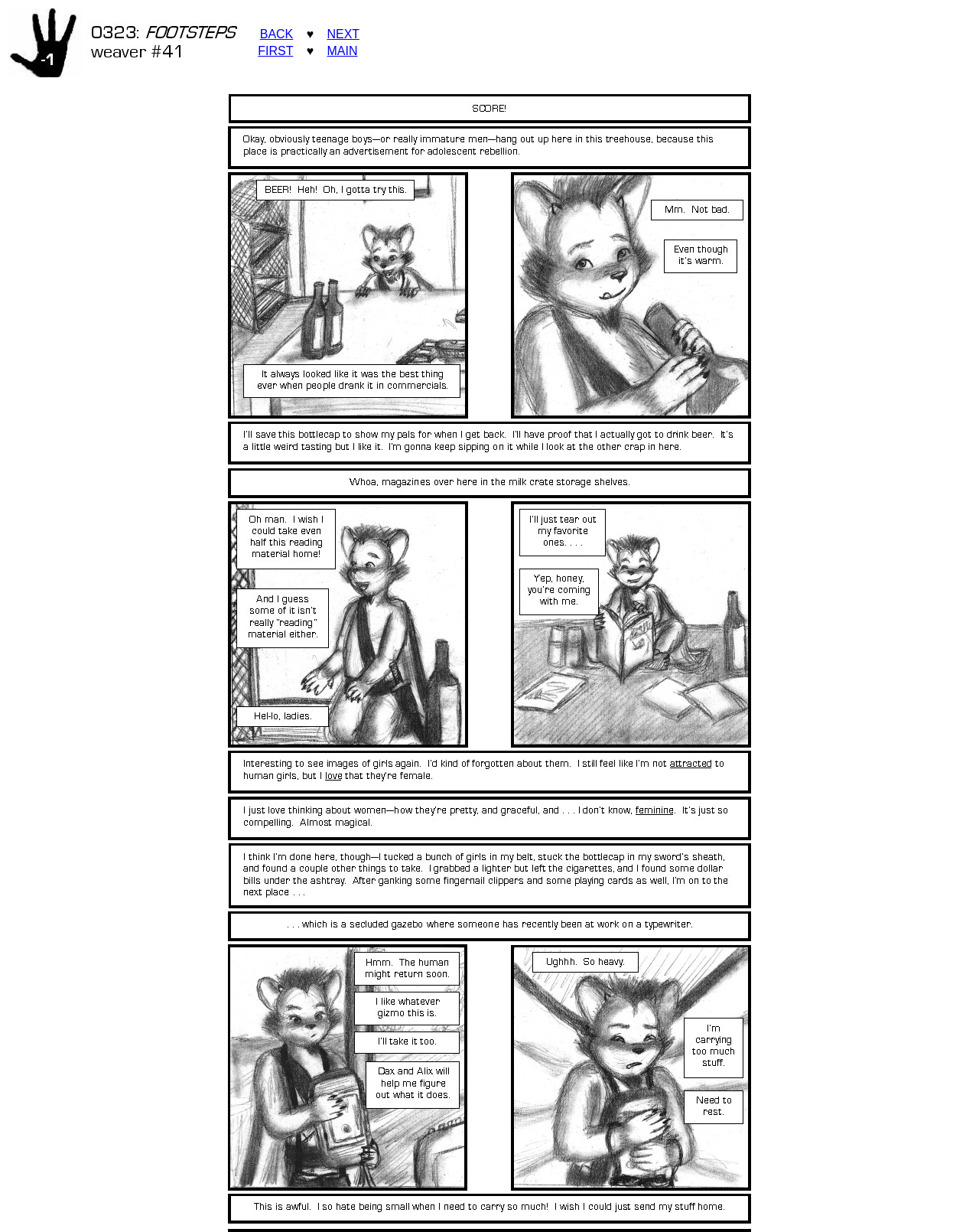What is the purpose of the links in the table?
Please respond to the question with as much detail as possible.

The links in the table, such as 'BACK', 'NEXT', 'FIRST', and 'MAIN', suggest that they are used for navigation purposes, allowing the user to move through a sequence of items or return to a main page.